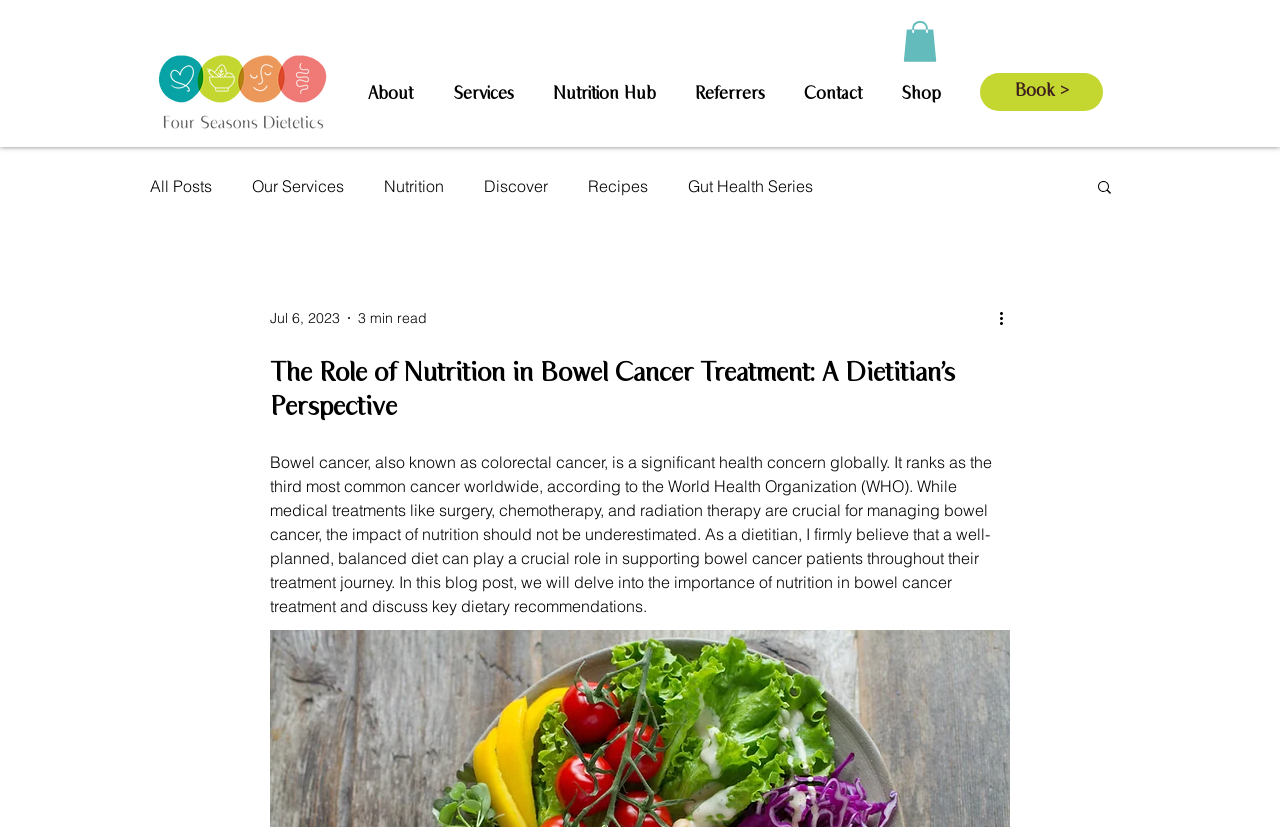Specify the bounding box coordinates (top-left x, top-left y, bottom-right x, bottom-right y) of the UI element in the screenshot that matches this description: Gut Health Series

[0.538, 0.213, 0.635, 0.237]